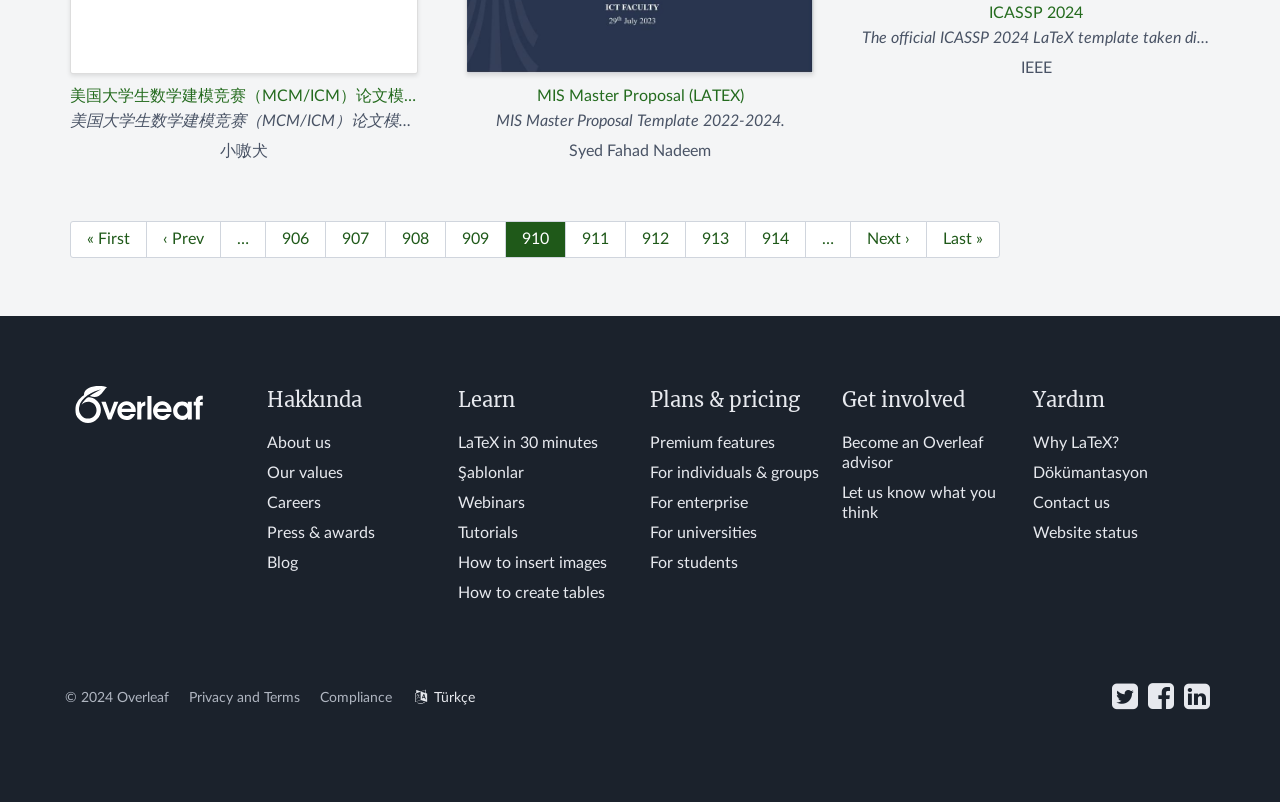How many links are there in the footer navigation?
Please provide a single word or phrase as the answer based on the screenshot.

21